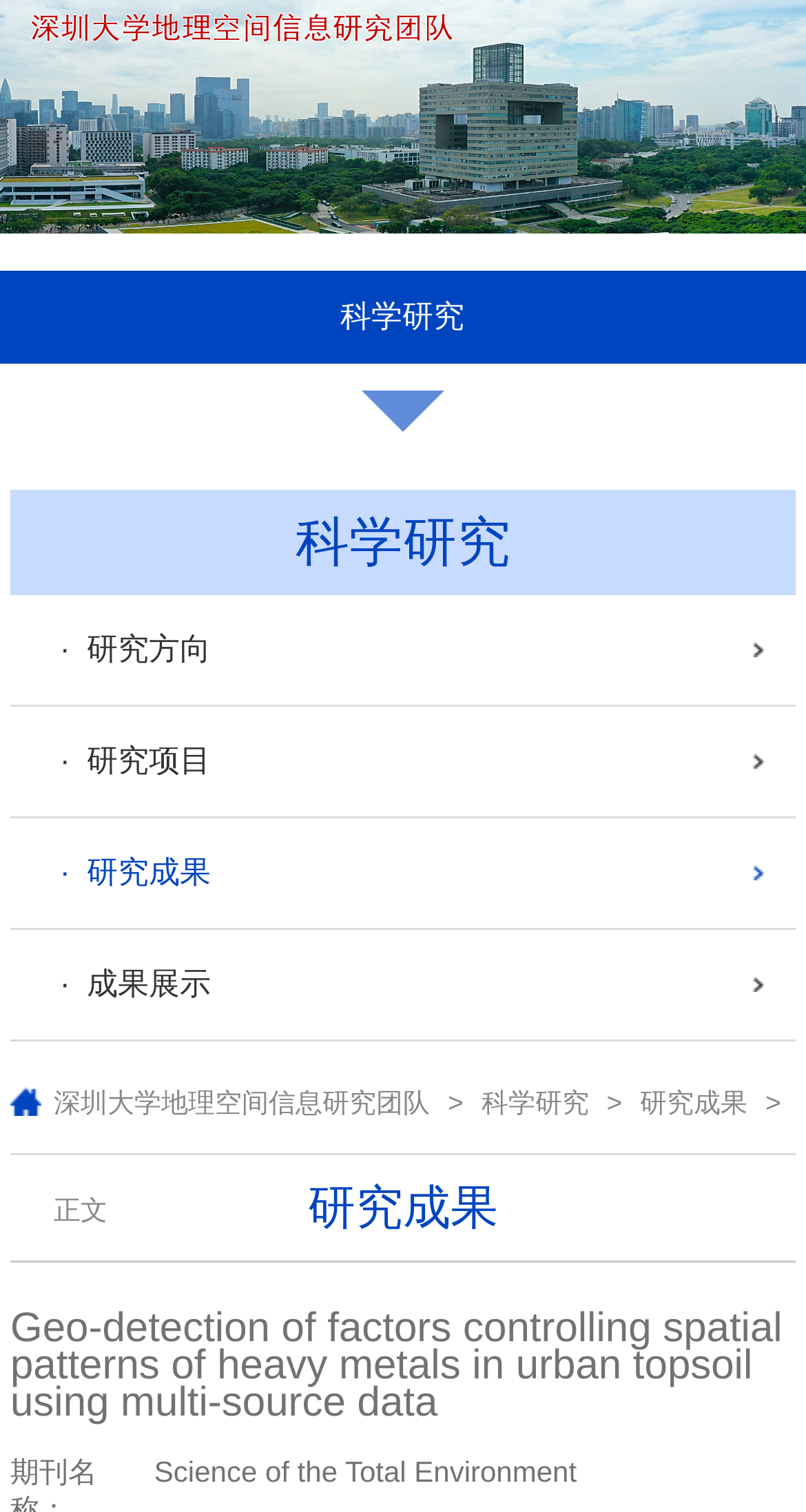Determine the bounding box coordinates (top-left x, top-left y, bottom-right x, bottom-right y) of the UI element described in the following text: 正文

[0.067, 0.79, 0.133, 0.811]